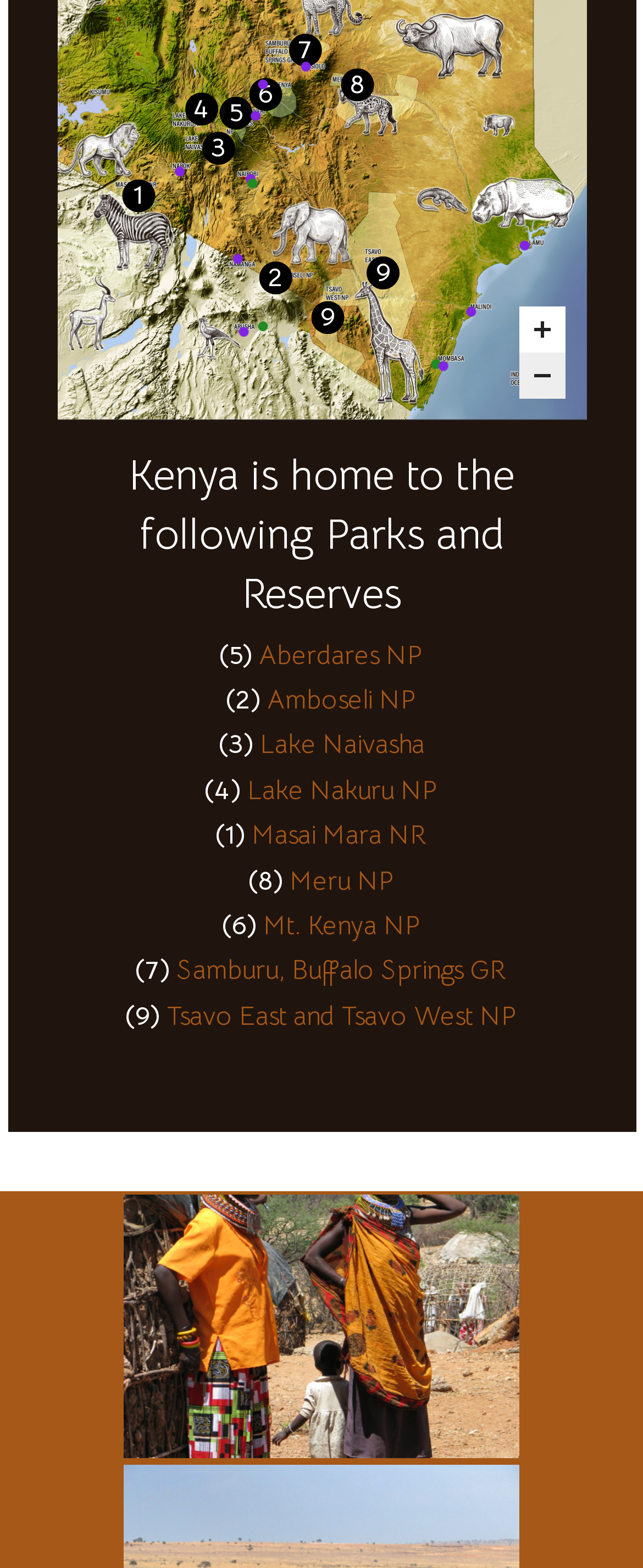What is the name of the airport marked with the number 9? Using the information from the screenshot, answer with a single word or phrase.

Tsavo East and Tsavo West NP